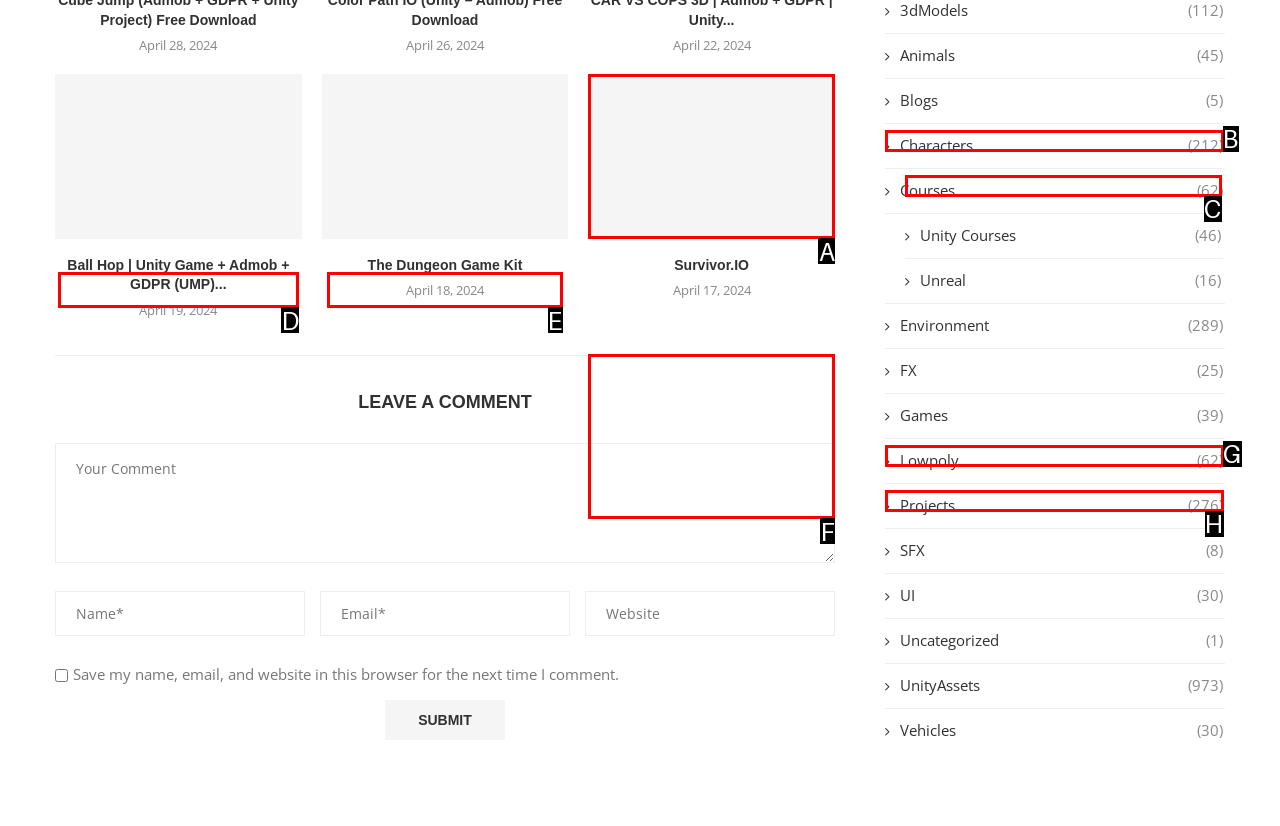Out of the given choices, which letter corresponds to the UI element required to Click on the 'Survivor.IO' link? Answer with the letter.

A